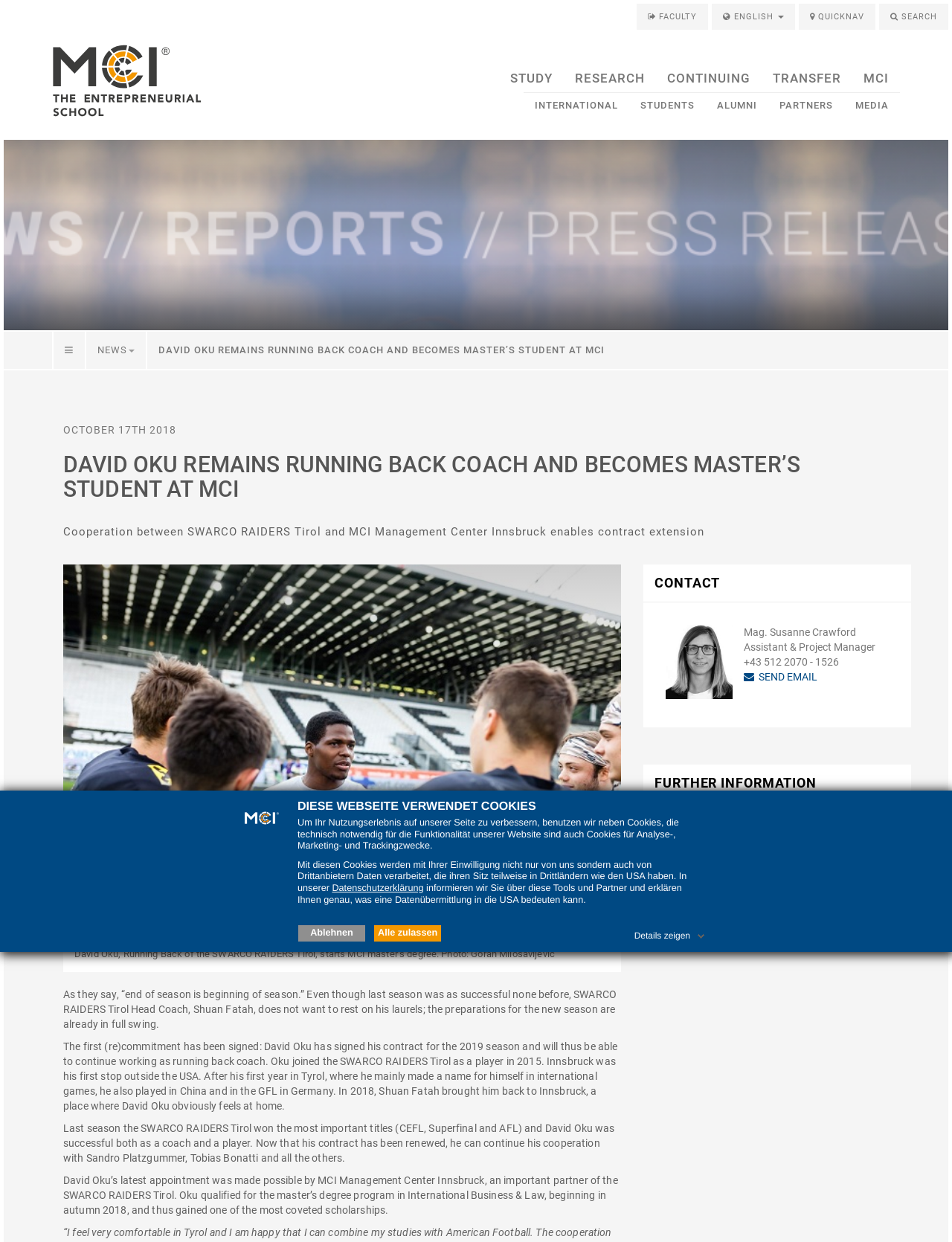Please predict the bounding box coordinates of the element's region where a click is necessary to complete the following instruction: "Click the CONTACT link". The coordinates should be represented by four float numbers between 0 and 1, i.e., [left, top, right, bottom].

[0.688, 0.463, 0.756, 0.476]